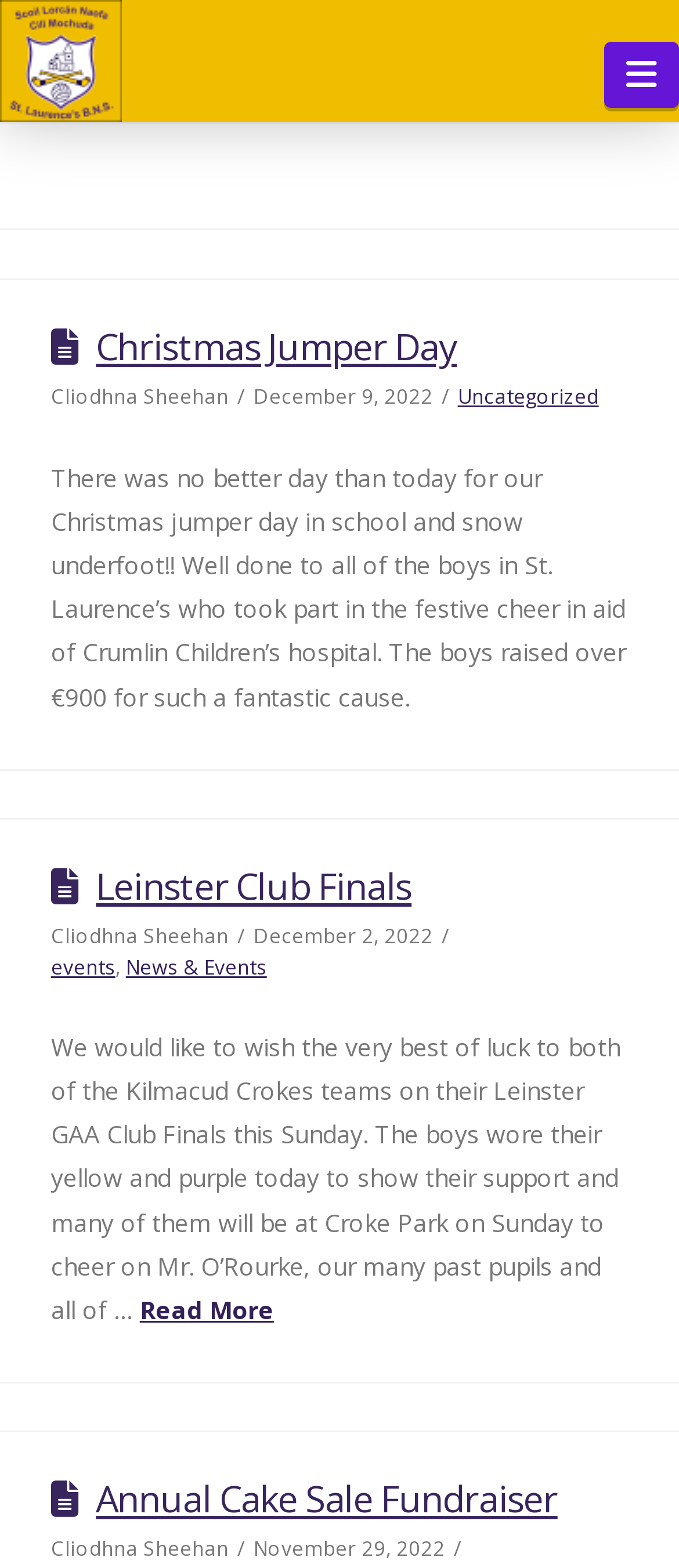Refer to the image and offer a detailed explanation in response to the question: What is the purpose of the Christmas Jumper Day?

The purpose of the Christmas Jumper Day can be inferred from the text 'Well done to all of the boys in St. Laurence’s who took part in the festive cheer in aid of Crumlin Children’s hospital.' This suggests that the event was held to raise money for the hospital.